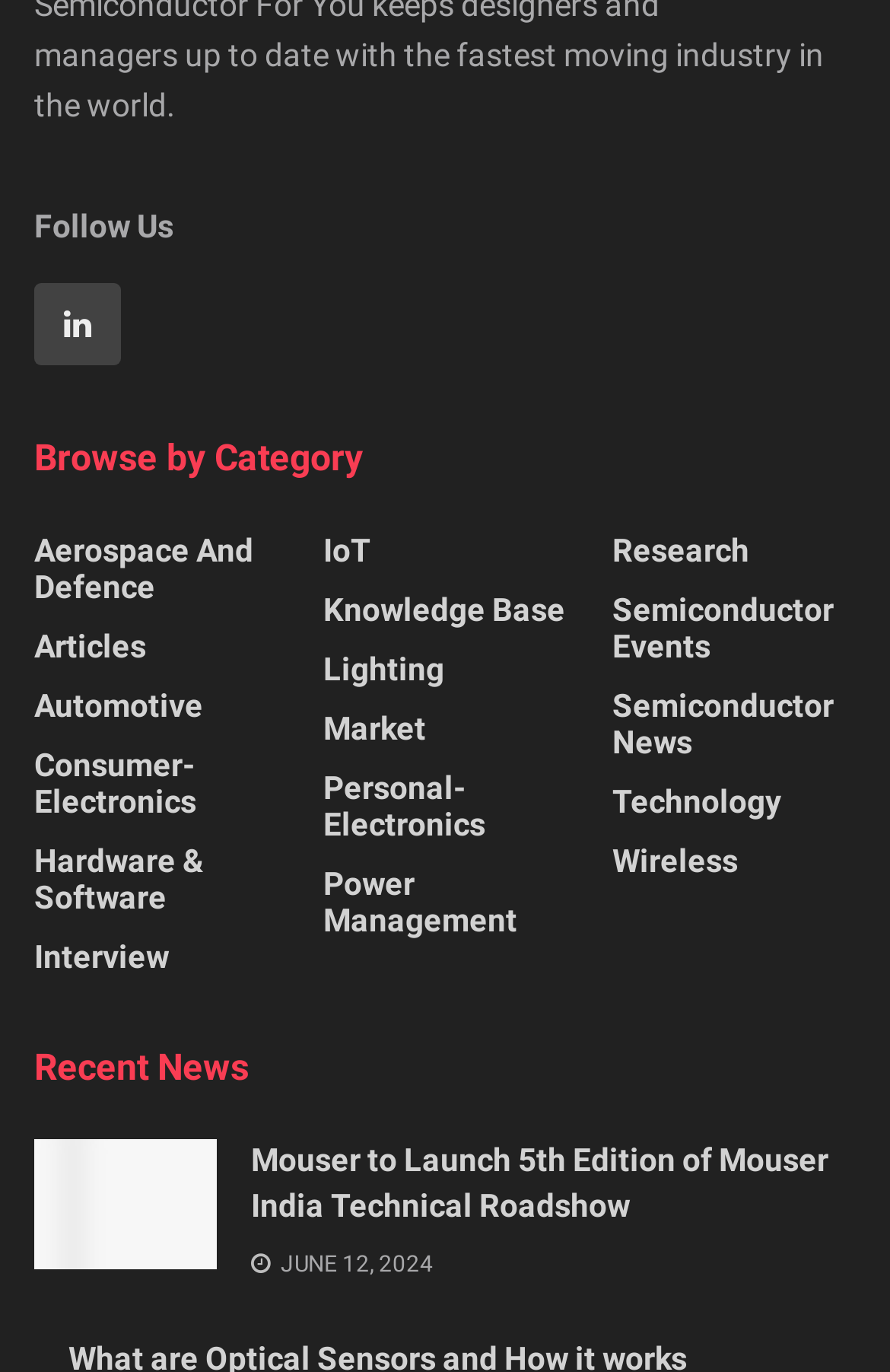Can you specify the bounding box coordinates for the region that should be clicked to fulfill this instruction: "Follow Us".

[0.038, 0.207, 0.136, 0.266]